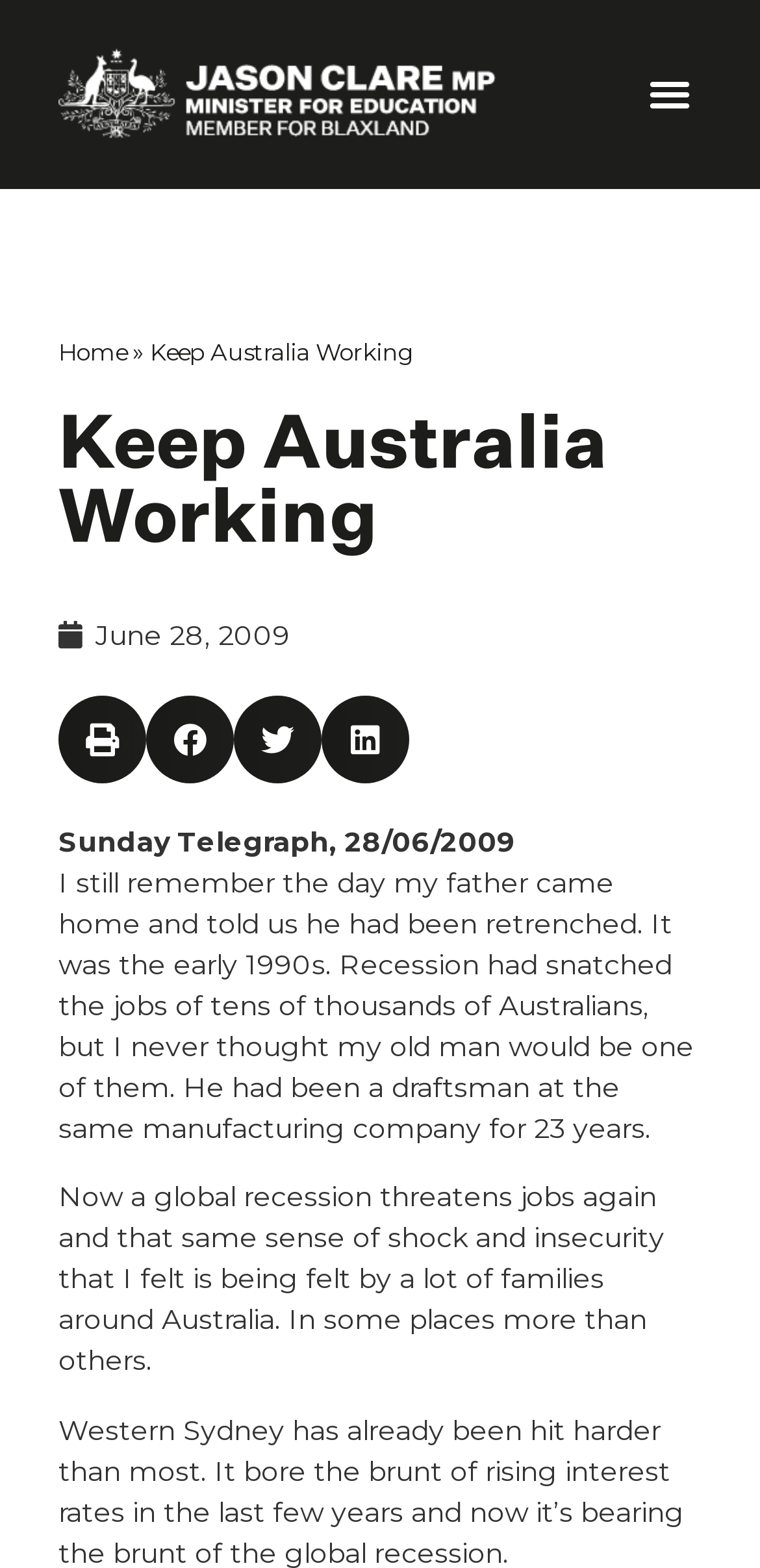Elaborate on the different components and information displayed on the webpage.

The webpage appears to be an article or blog post from Jason Clare MP, Minister for Education, titled "Keep Australia Working". At the top left corner, there is a logo of Jason Clare (JC Logo) and a menu toggle button to the right of it. Below the logo, there is a navigation menu with a "Home" link, followed by a "»" symbol and the title "Keep Australia Working".

The main content of the webpage is divided into sections. The first section has a heading "Keep Australia Working" and a timestamp "June 28, 2009" below it. Below the timestamp, there are four social media sharing buttons: "Share on print", "Share on facebook", "Share on twitter", and "Share on linkedin".

The main article begins with a subtitle "Sunday Telegraph, 28/06/2009" followed by a paragraph of text that describes the author's personal experience of their father being retrenched in the early 1990s. The text continues in the next section, discussing the impact of recession on jobs and families in Australia.

There are no images on the page apart from the JC Logo at the top left corner. The overall layout is organized, with clear headings and concise text.